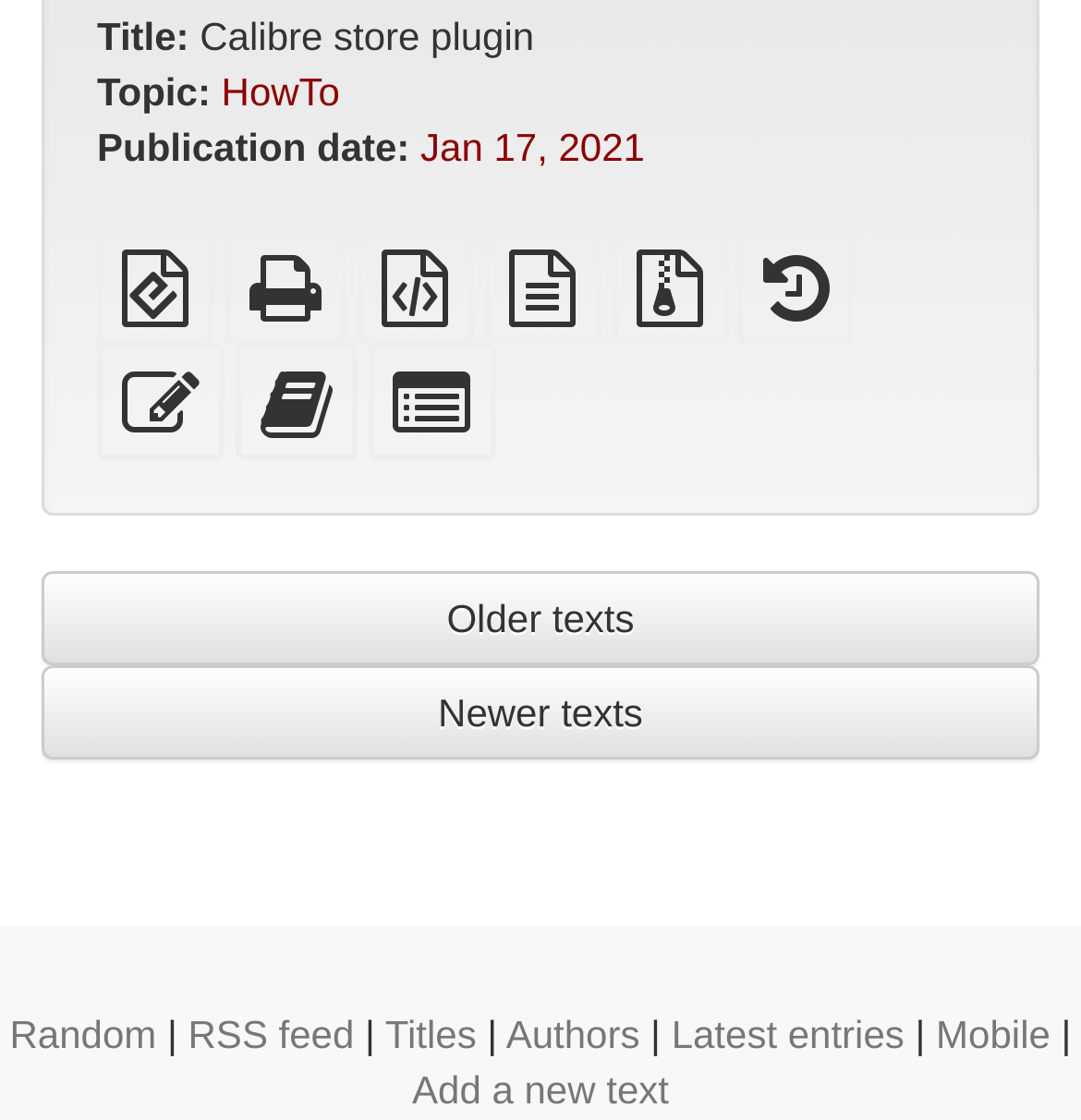Extract the bounding box coordinates for the described element: "School of Mechanical Engineering". The coordinates should be represented as four float numbers between 0 and 1: [left, top, right, bottom].

None